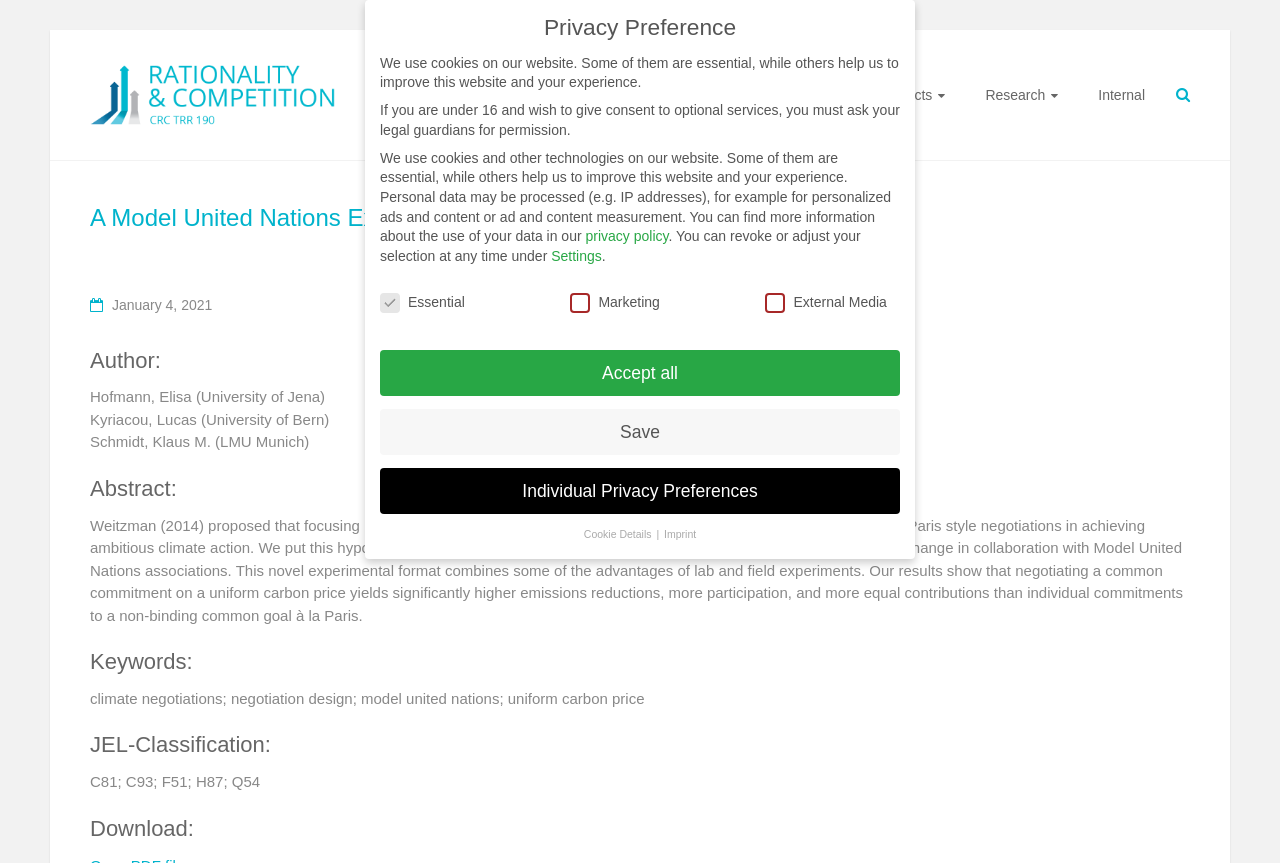For the following element description, predict the bounding box coordinates in the format (top-left x, top-left y, bottom-right x, bottom-right y). All values should be floating point numbers between 0 and 1. Description: title="Rationality and Competition"

[0.07, 0.078, 0.262, 0.097]